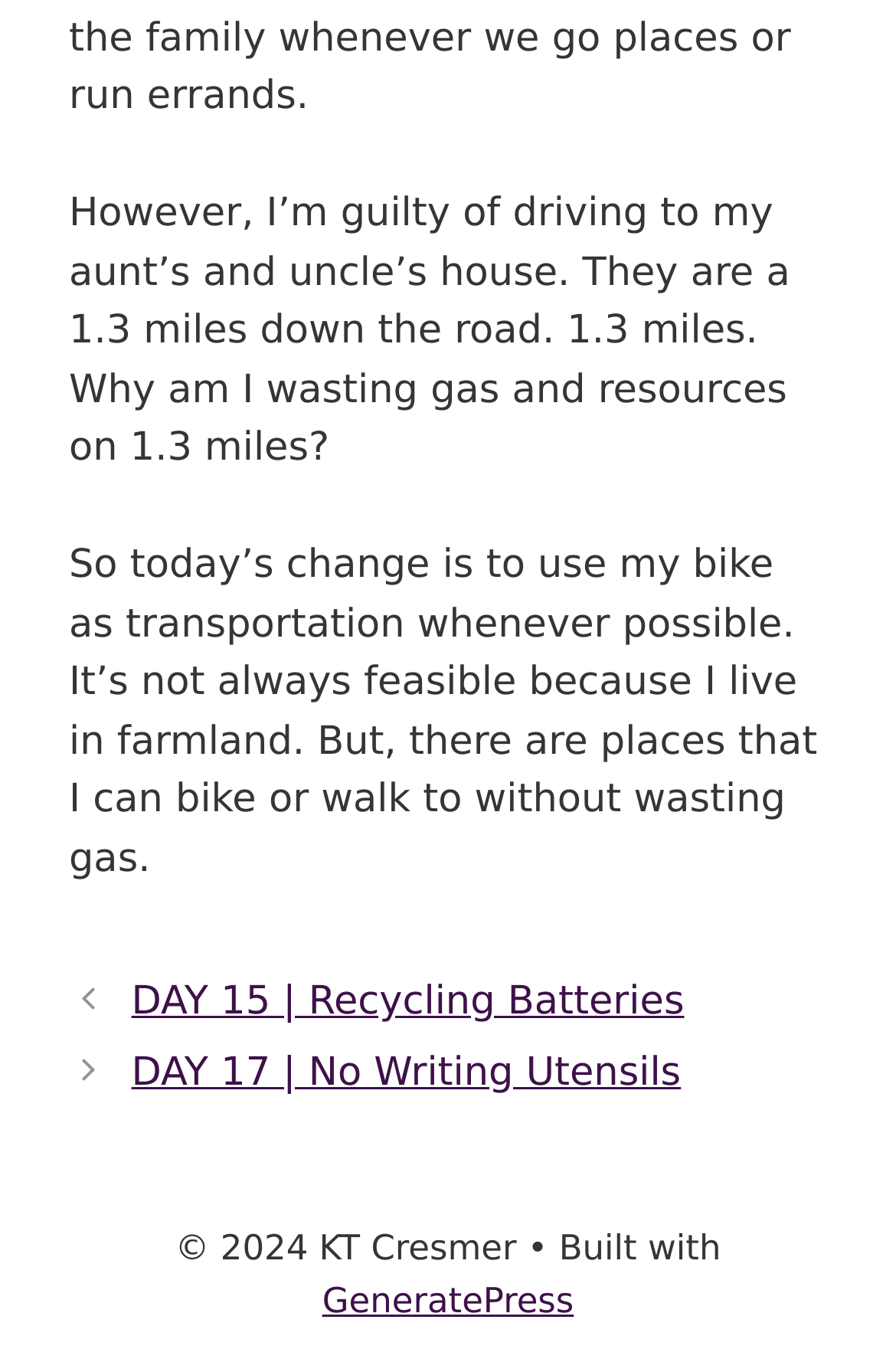Answer the question below using just one word or a short phrase: 
What is the author's goal for today?

To use bike as transportation